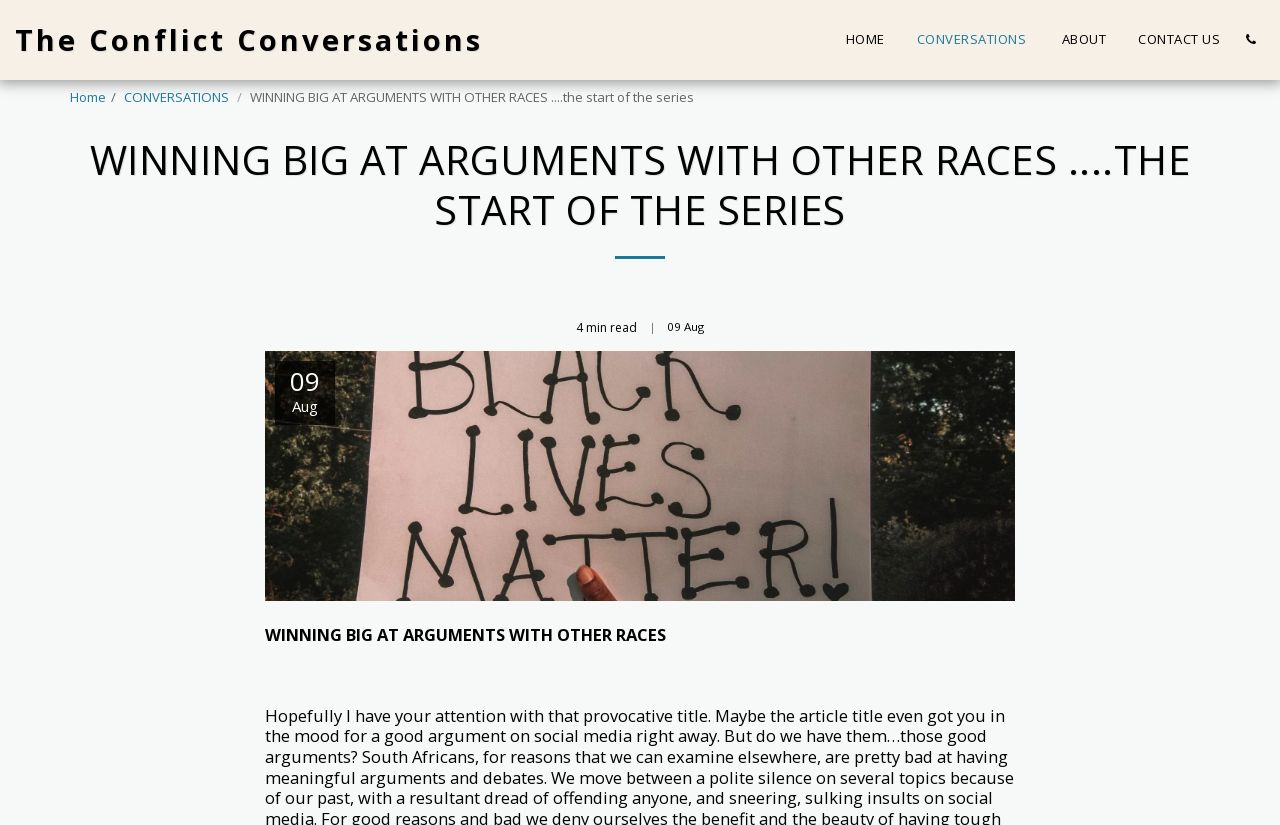How long does it take to read the article?
Based on the screenshot, answer the question with a single word or phrase.

4 min